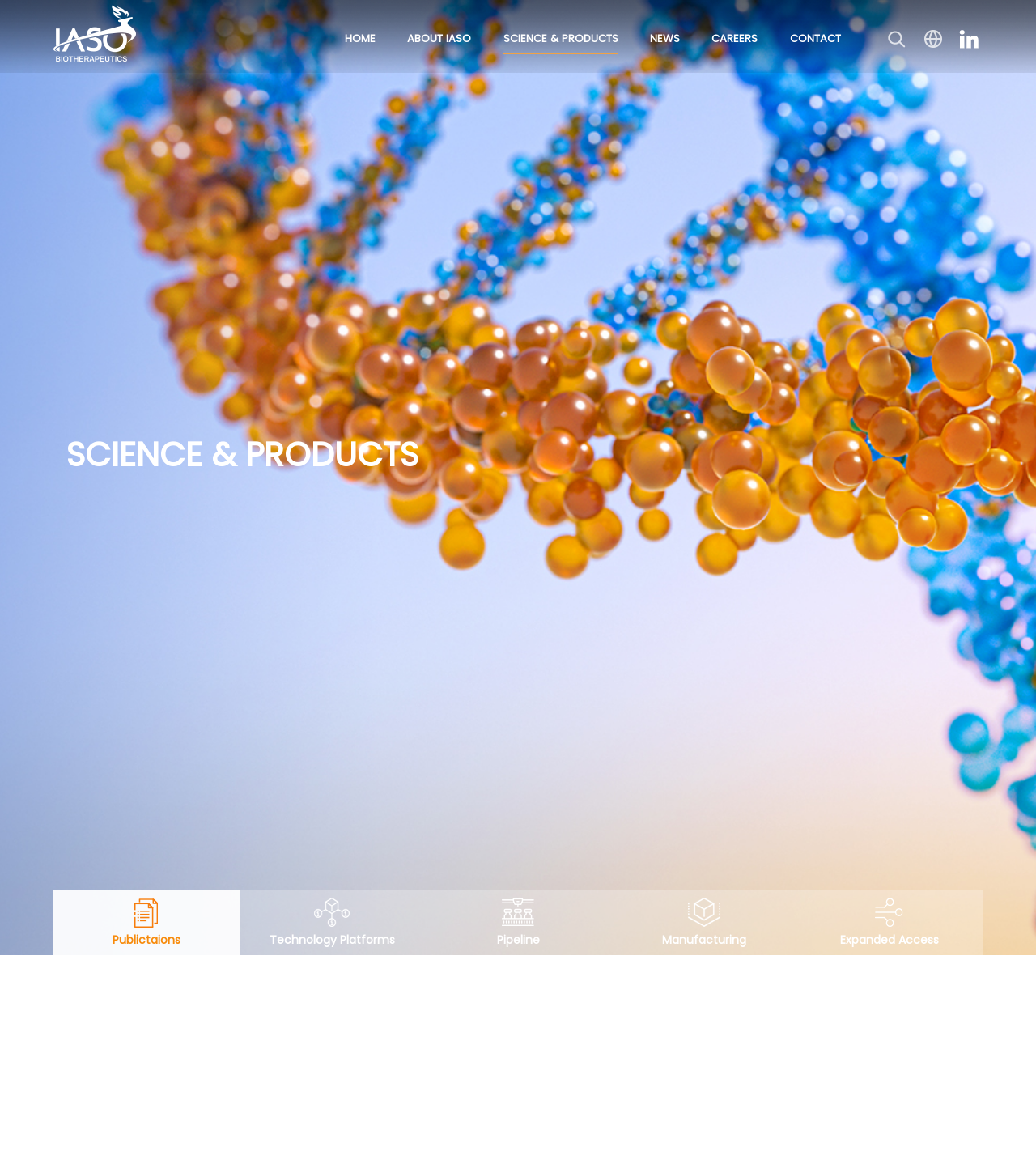Find the bounding box coordinates for the area that must be clicked to perform this action: "select technology platforms".

[0.231, 0.765, 0.41, 0.821]